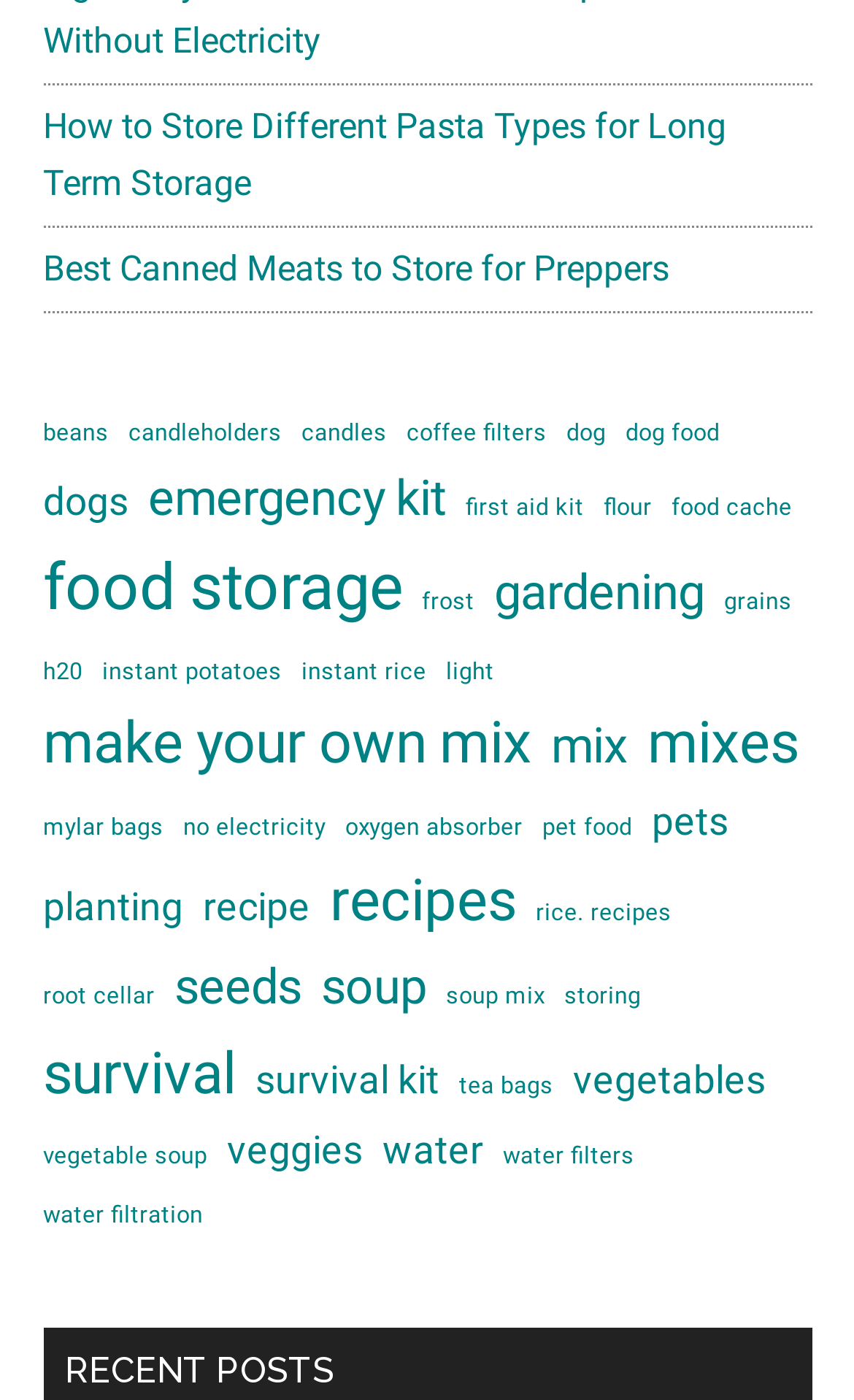Give a concise answer using one word or a phrase to the following question:
What is the topic of the link at the bottom of the webpage?

Water filtration